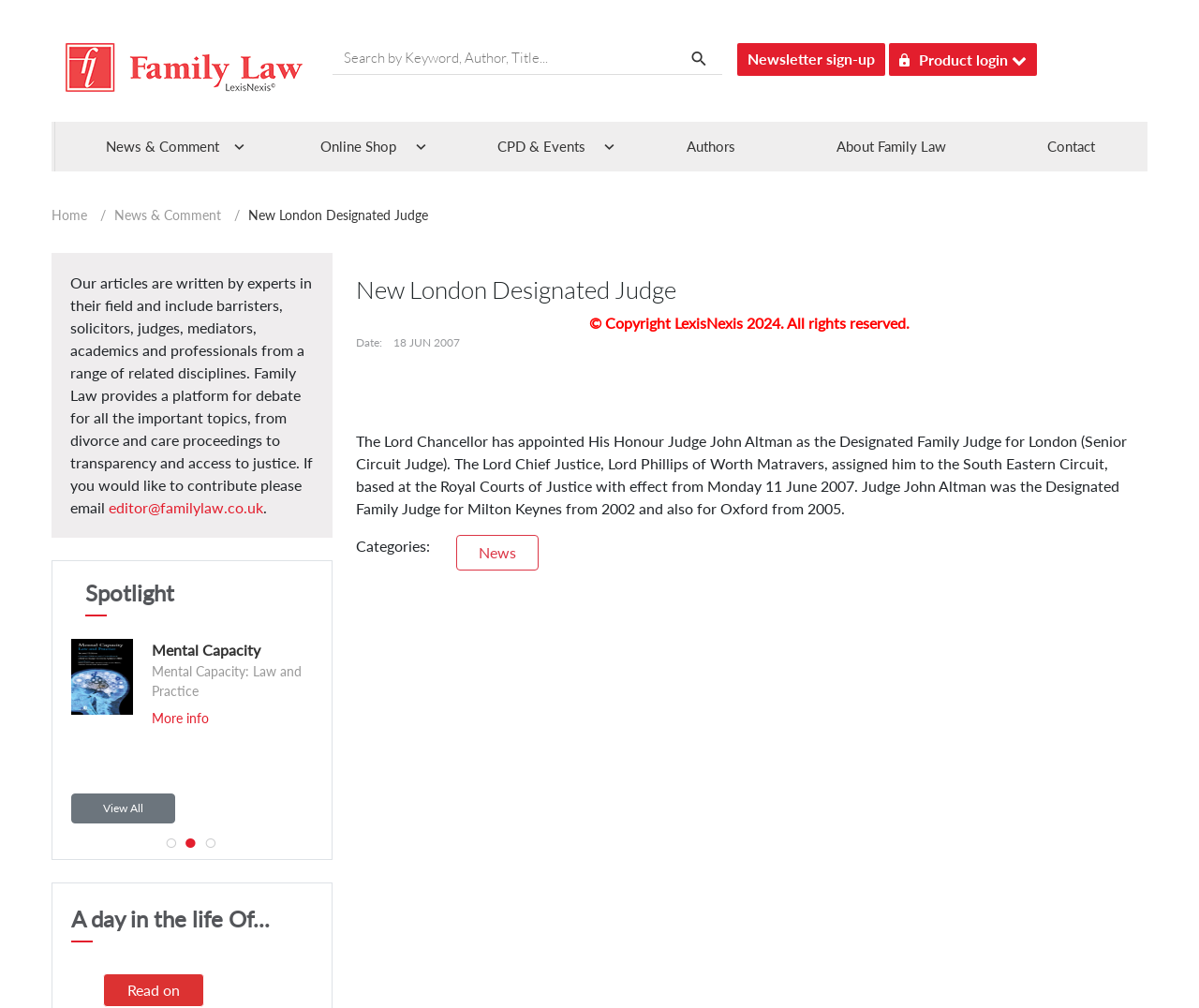Using the description "Authors", locate and provide the bounding box of the UI element.

[0.572, 0.137, 0.613, 0.153]